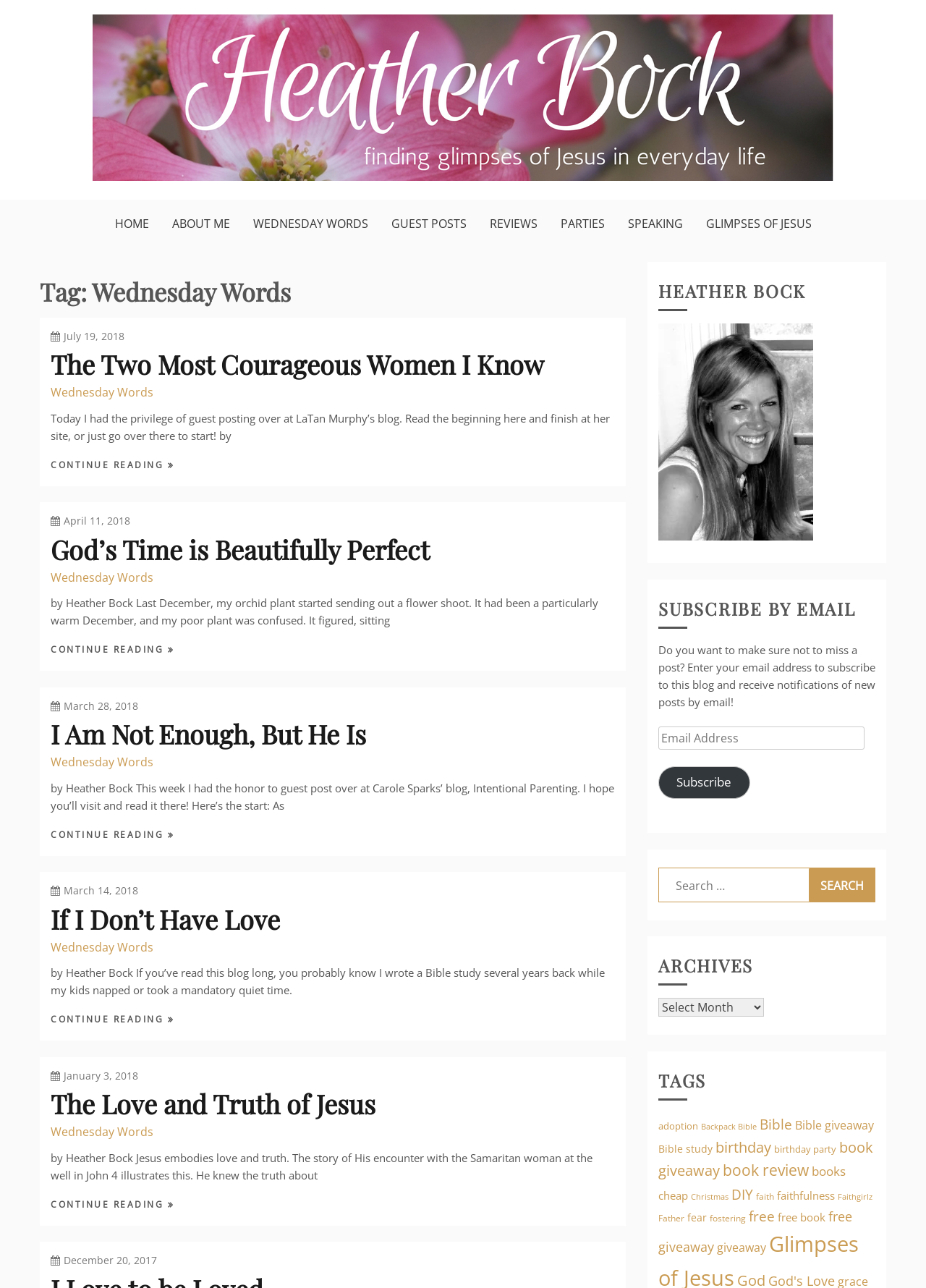Find the bounding box coordinates of the element to click in order to complete the given instruction: "search for something."

[0.711, 0.674, 0.945, 0.7]